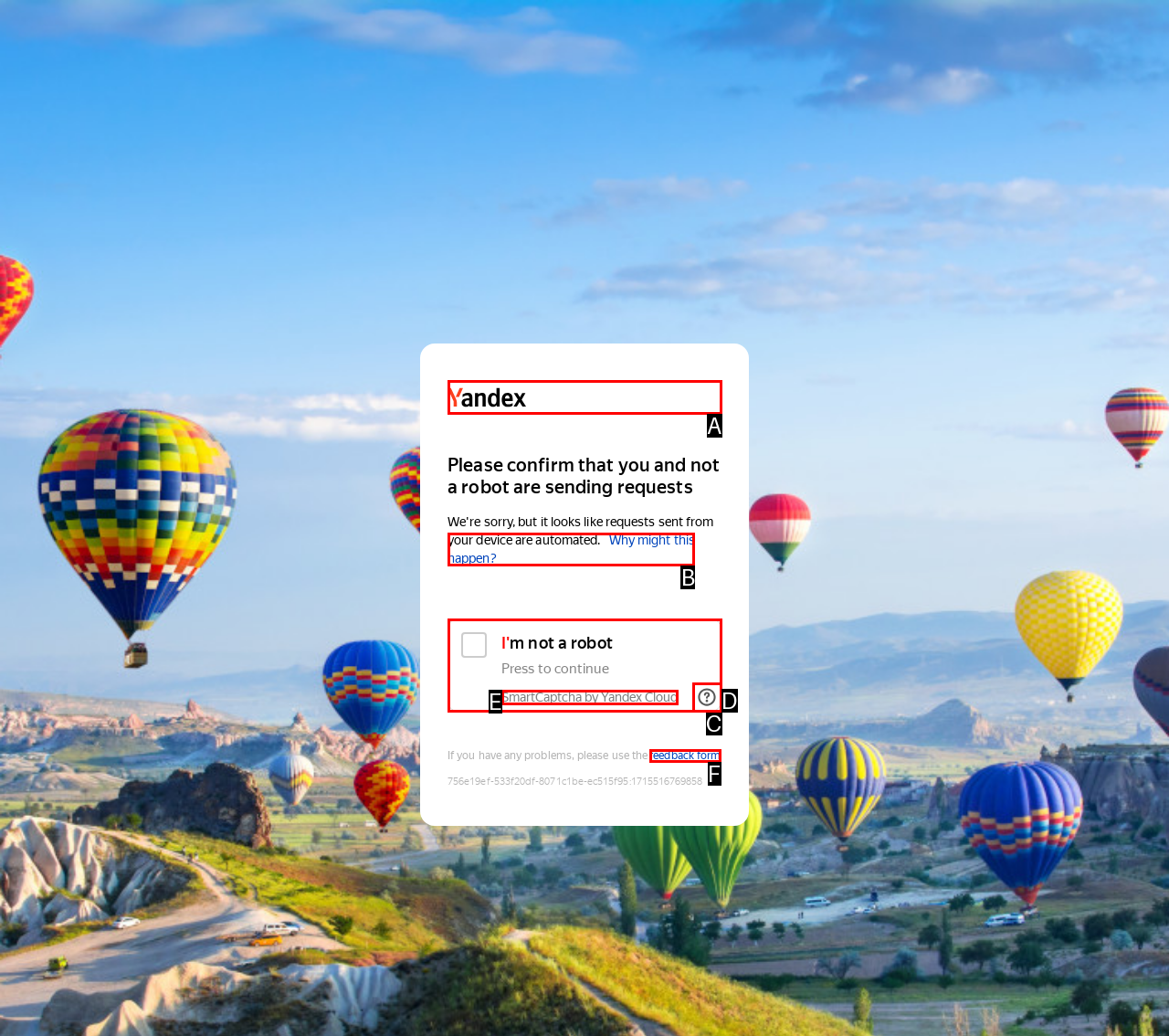Determine which HTML element best fits the description: Why might this happen?
Answer directly with the letter of the matching option from the available choices.

B